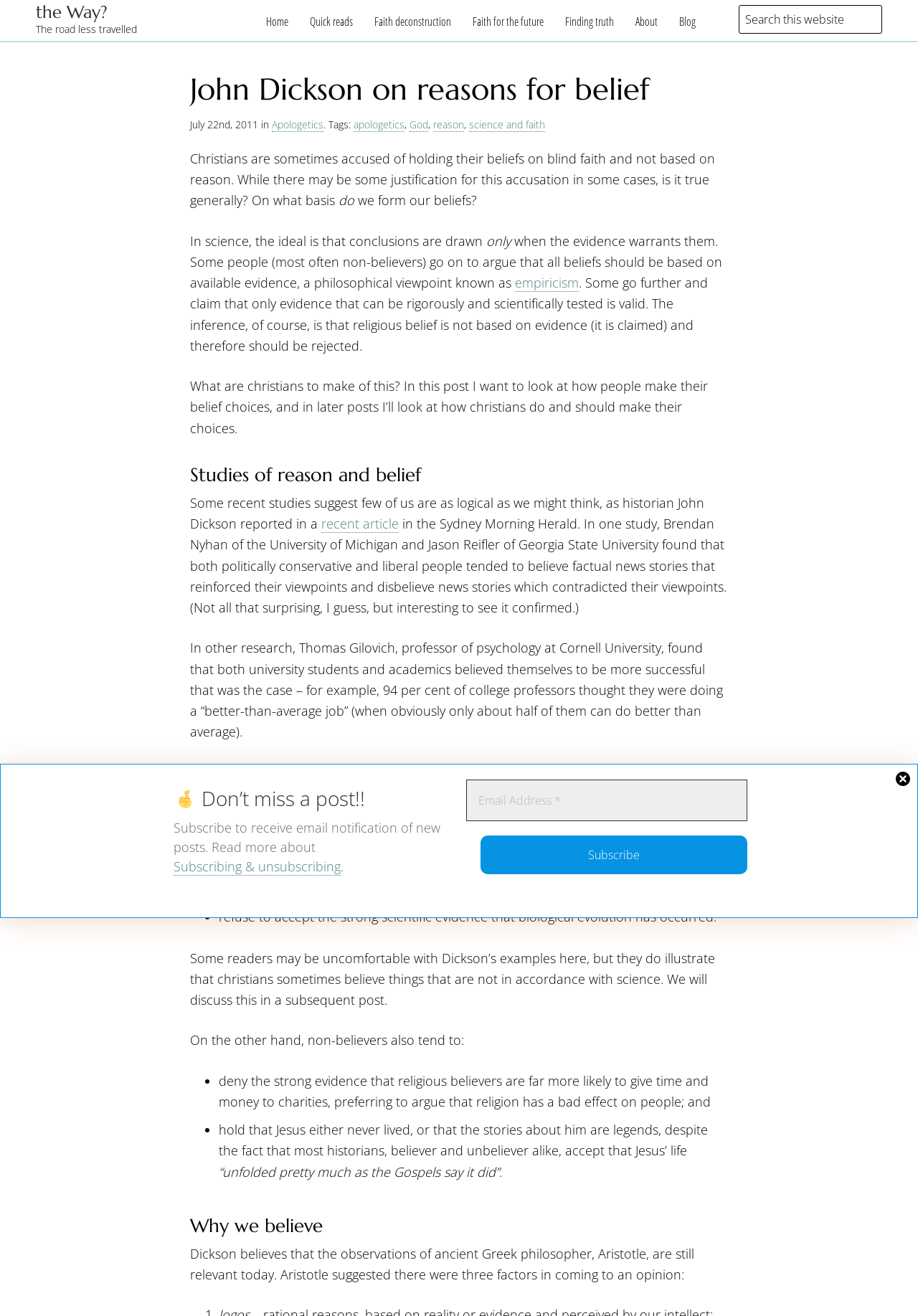Create a detailed narrative of the webpage’s visual and textual elements.

This webpage is an article discussing the reasons behind Christian beliefs and how they are perceived by others. At the top, there is a navigation menu with links to "Home", "Quick reads", "Faith deconstruction", "Faith for the future", "Finding truth", "About", and "Blog". On the right side, there is a search box with a label "Search this website".

The main content of the article is divided into sections, each with a heading. The first section, "John Dickson on reasons for belief", introduces the topic and discusses how Christians are often accused of holding their beliefs on blind faith rather than reason. The author argues that while this accusation may be true in some cases, it is not generally true.

The next section, "Studies of reason and belief", discusses recent studies that suggest people tend to believe information that reinforces their viewpoints and disbelieve information that contradicts them. The author cites examples of how both conservatives and liberals are guilty of this.

The following section, "Examples of ‘blindness’ to facts", provides examples of how people, including Christians, tend to hold views contrary to evidence. The author notes that this is not unique to Christians and that non-believers also tend to deny evidence that contradicts their views.

The final section, "Why we believe", discusses the factors that influence our beliefs, citing the ancient Greek philosopher Aristotle. The author suggests that there are three factors in coming to an opinion: pathos, ethos, and logos.

At the bottom of the page, there is a call to action to subscribe to the blog to receive email notifications of new posts. There is also a section with links to related articles and a button to close the page.